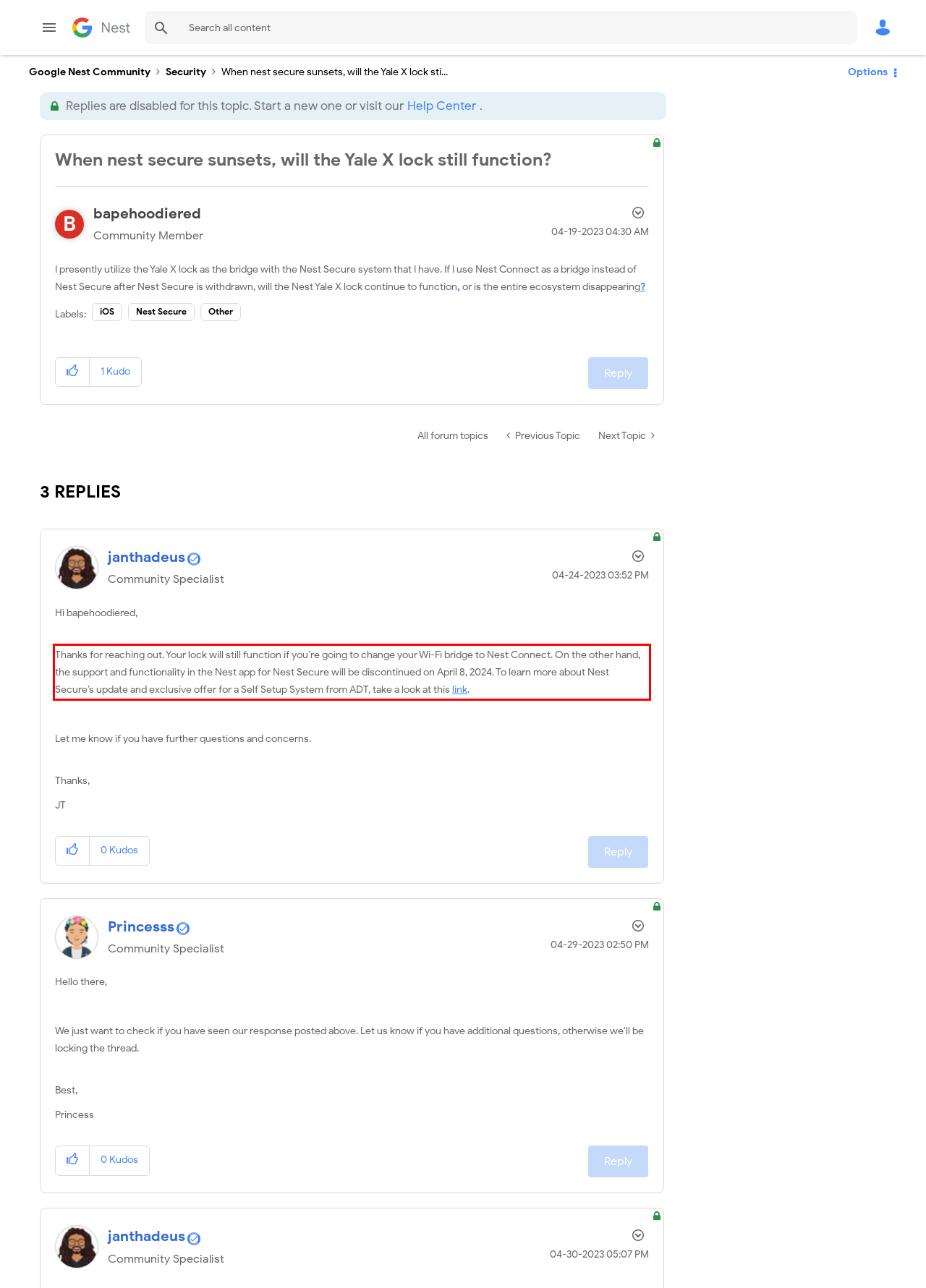Look at the provided screenshot of the webpage and perform OCR on the text within the red bounding box.

Thanks for reaching out. Your lock will still function if you’re going to change your Wi-Fi bridge to Nest Connect. On the other hand, the support and functionality in the Nest app for Nest Secure will be discontinued on April 8, 2024. To learn more about Nest Secure’s update and exclusive offer for a Self Setup System from ADT, take a look at this link.